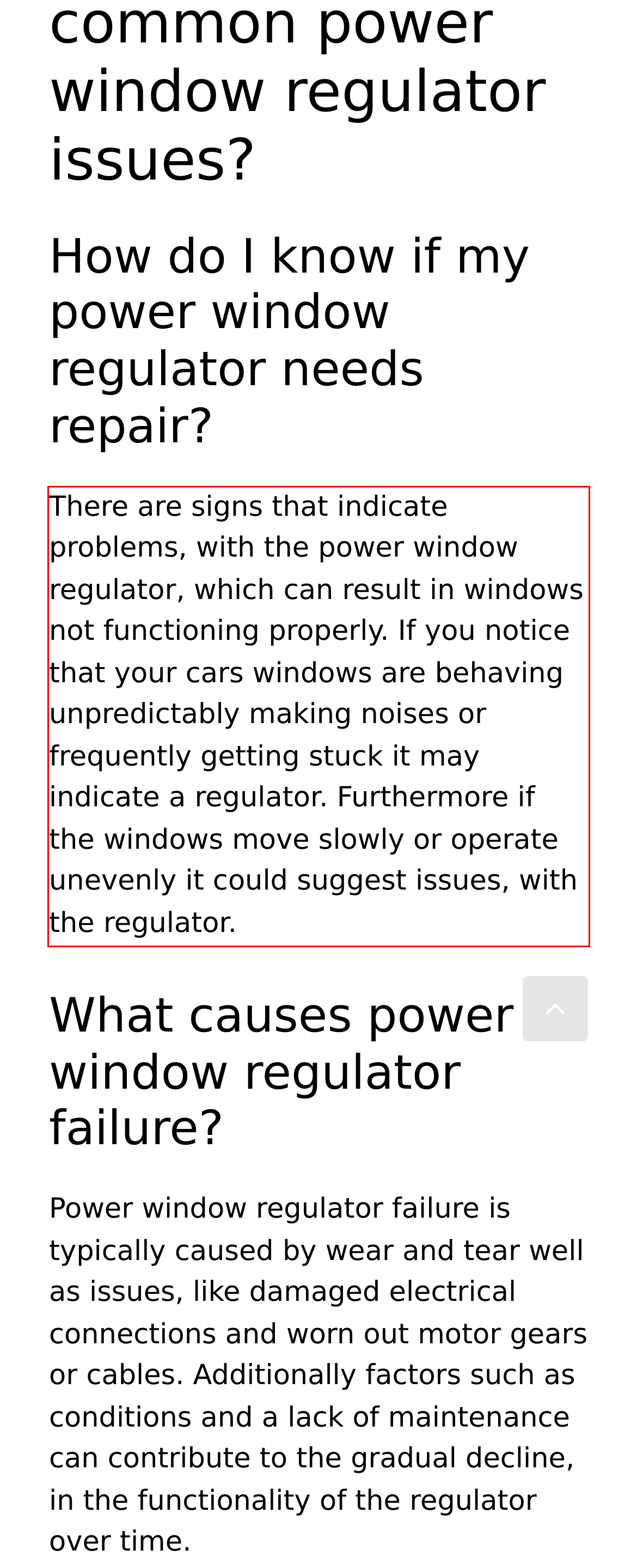You have a screenshot of a webpage with a red bounding box. Use OCR to generate the text contained within this red rectangle.

There are signs that indicate problems, with the power window regulator, which can result in windows not functioning properly. If you notice that your cars windows are behaving unpredictably making noises or frequently getting stuck it may indicate a regulator. Furthermore if the windows move slowly or operate unevenly it could suggest issues, with the regulator.